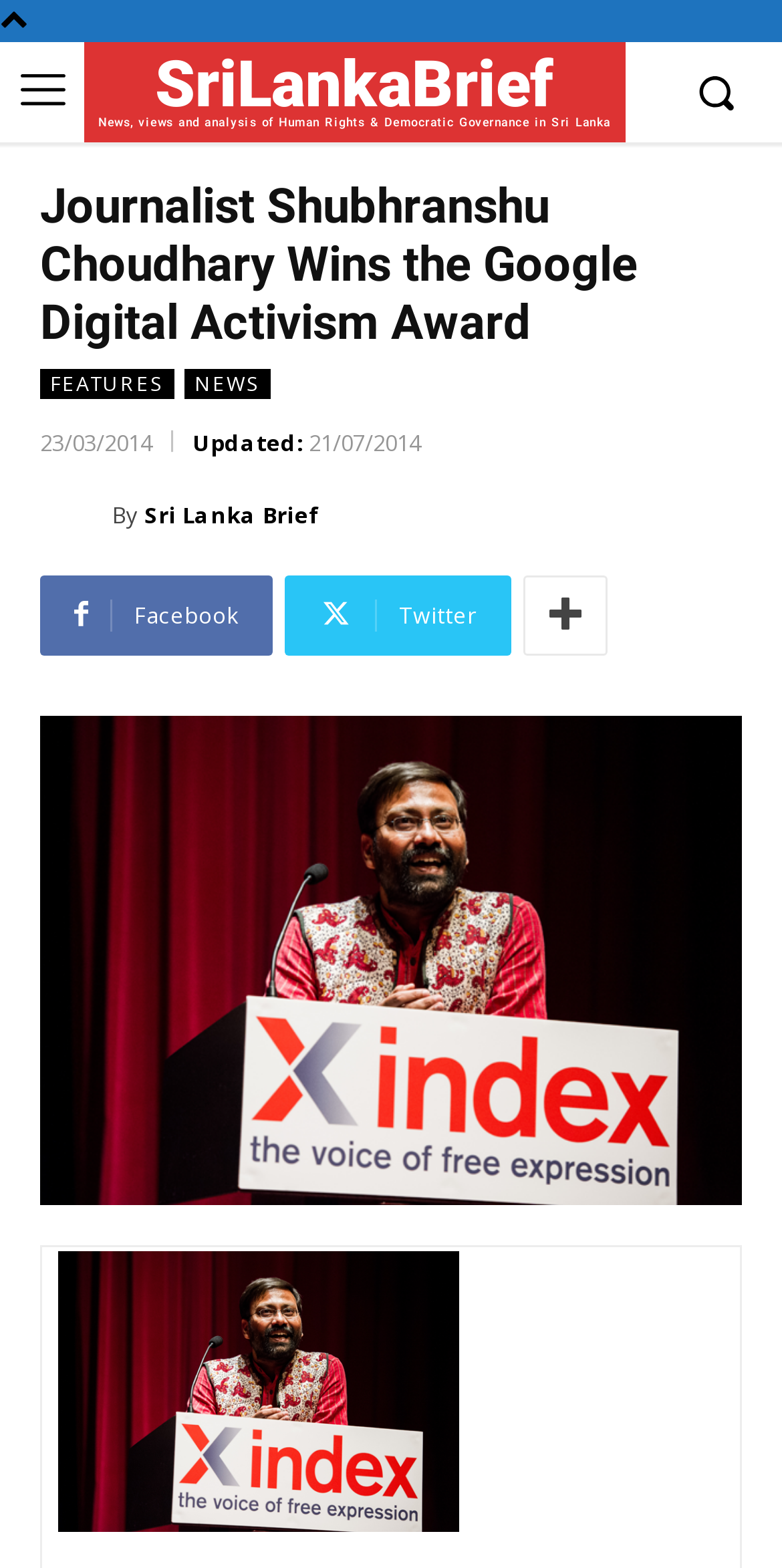Provide a thorough description of the webpage you see.

This webpage is about Journalist Shubhranshu Choudhary, who has won the Google Digital Activism Award. At the top-right corner, there is a small image, and on the top-left corner, there is another small image. Below these images, there is a link to "SriLankaBrief News, views and analysis of Human Rights & Democratic Governance in Sri Lanka". 

The main heading "Journalist Shubhranshu Choudhary Wins the Google Digital Activism Award" is located at the top-center of the page. Below the heading, there are three links: "FEATURES", "NEWS", and a time stamp "23/03/2014". 

Further down, there is a text "Updated:" followed by another time stamp "21/07/2014". On the left side, there is a link to "Sri Lanka Brief" with a small image next to it. The text "By" is located to the right of this link. 

There are three social media links: Facebook, Twitter, and another unidentified platform, located at the bottom-center of the page. Below these social media links, there is a large image that spans almost the entire width of the page. Within this image, there is a smaller image at the bottom-right corner, which is a link to another webpage.